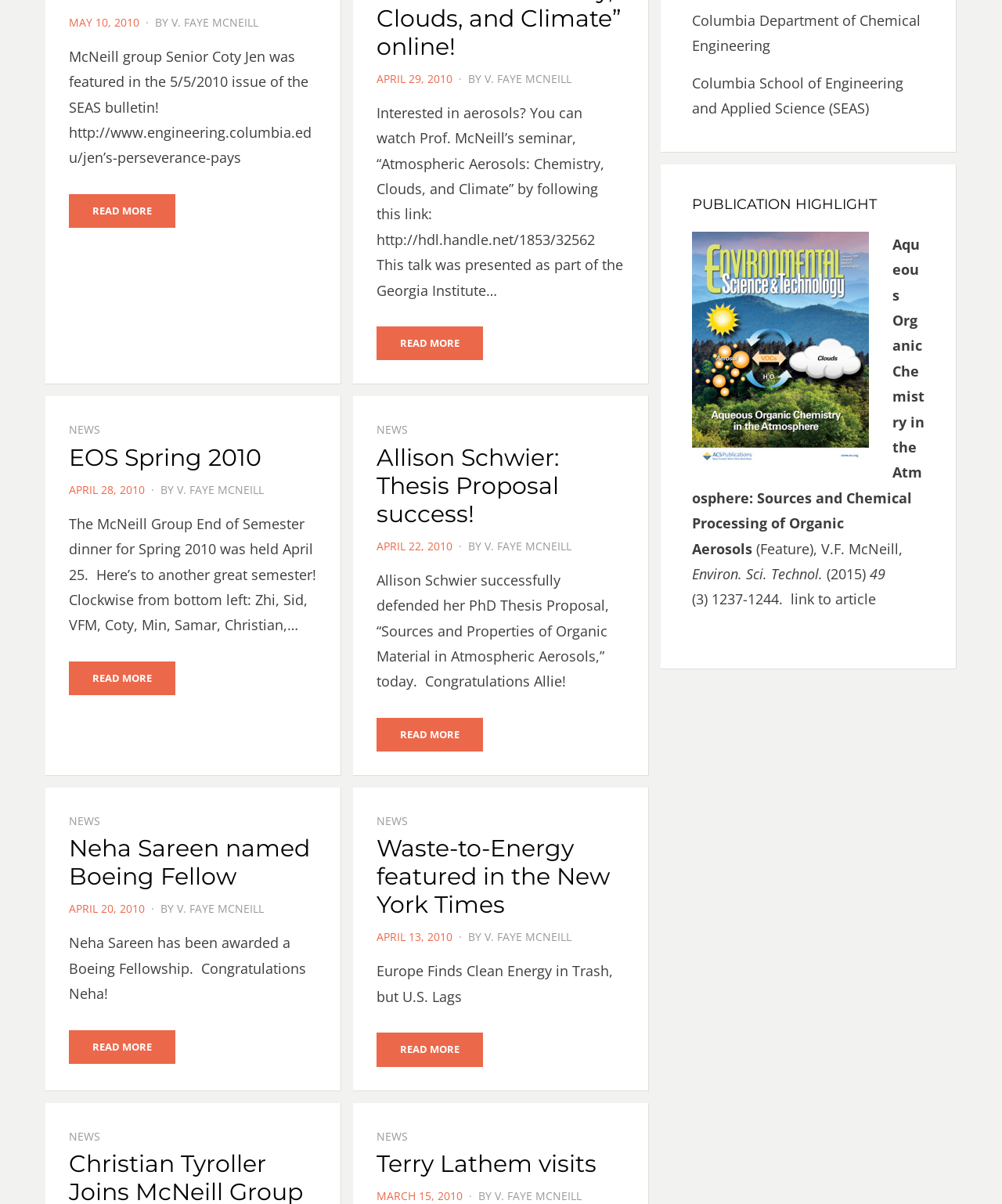Locate the bounding box coordinates of the clickable region necessary to complete the following instruction: "Click on 'NEWS'". Provide the coordinates in the format of four float numbers between 0 and 1, i.e., [left, top, right, bottom].

[0.068, 0.351, 0.1, 0.363]